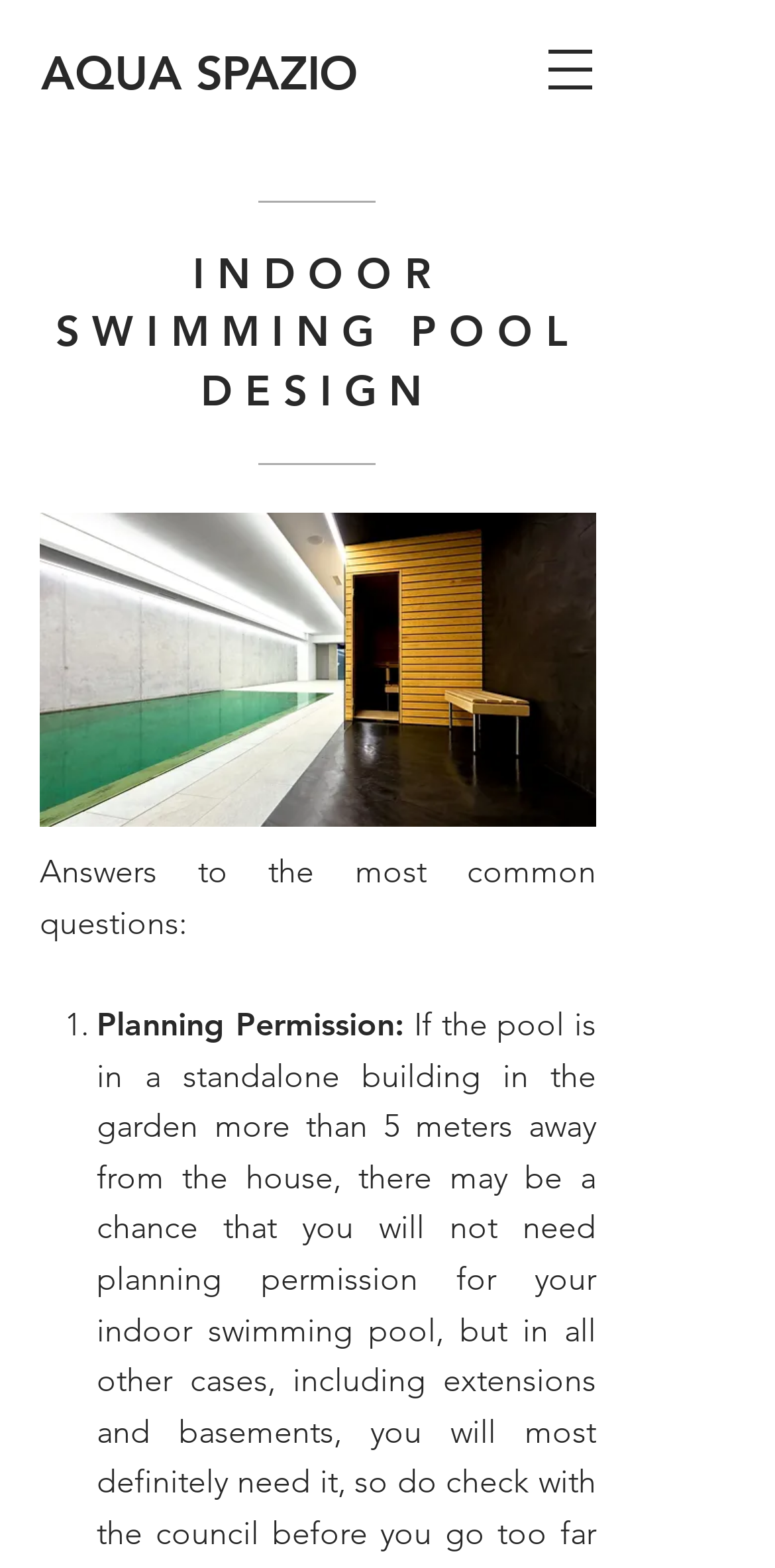How many list markers are present on the webpage? From the image, respond with a single word or brief phrase.

1